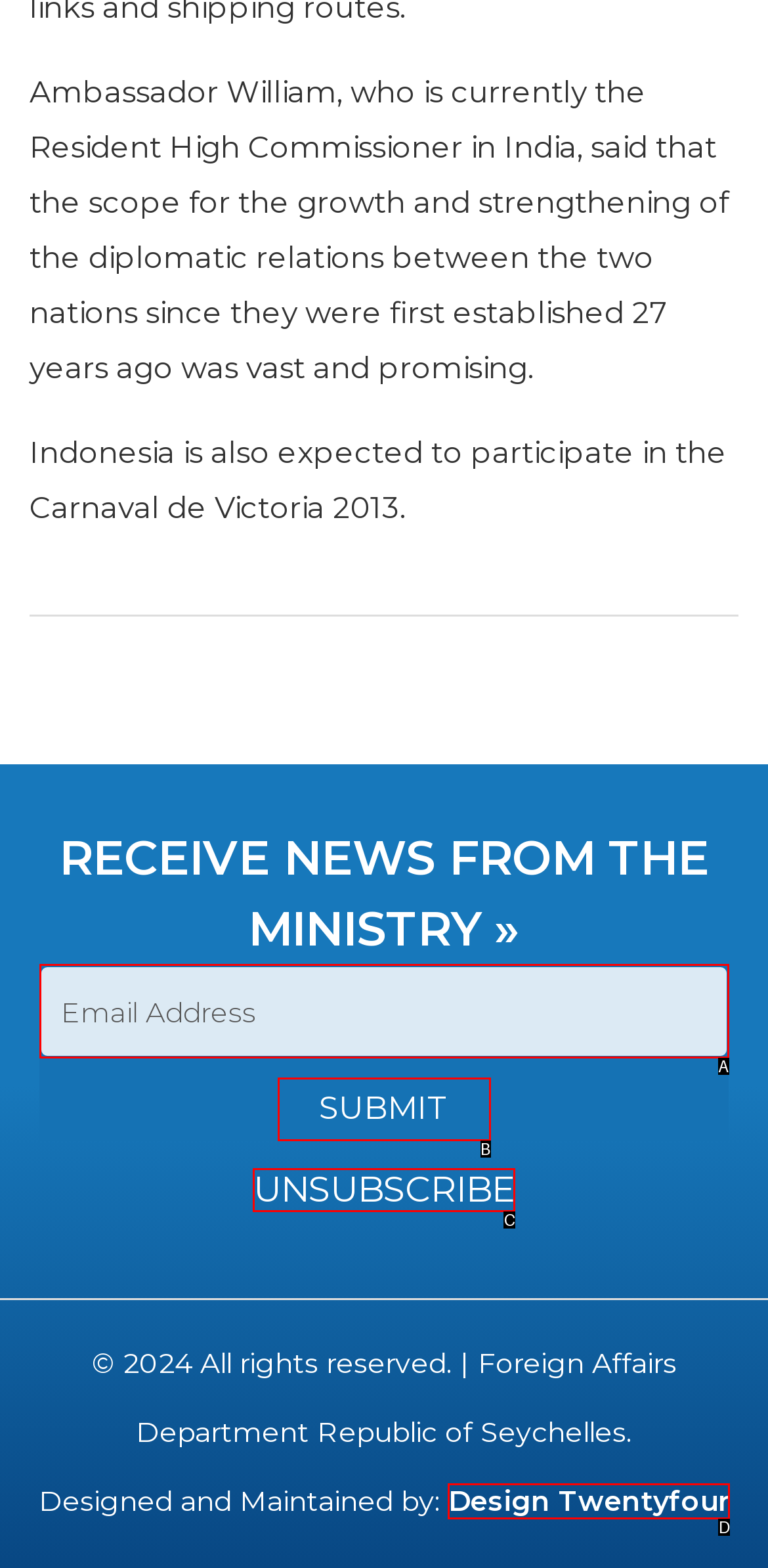Identify the HTML element that corresponds to the following description: Unsubscribe Provide the letter of the best matching option.

C